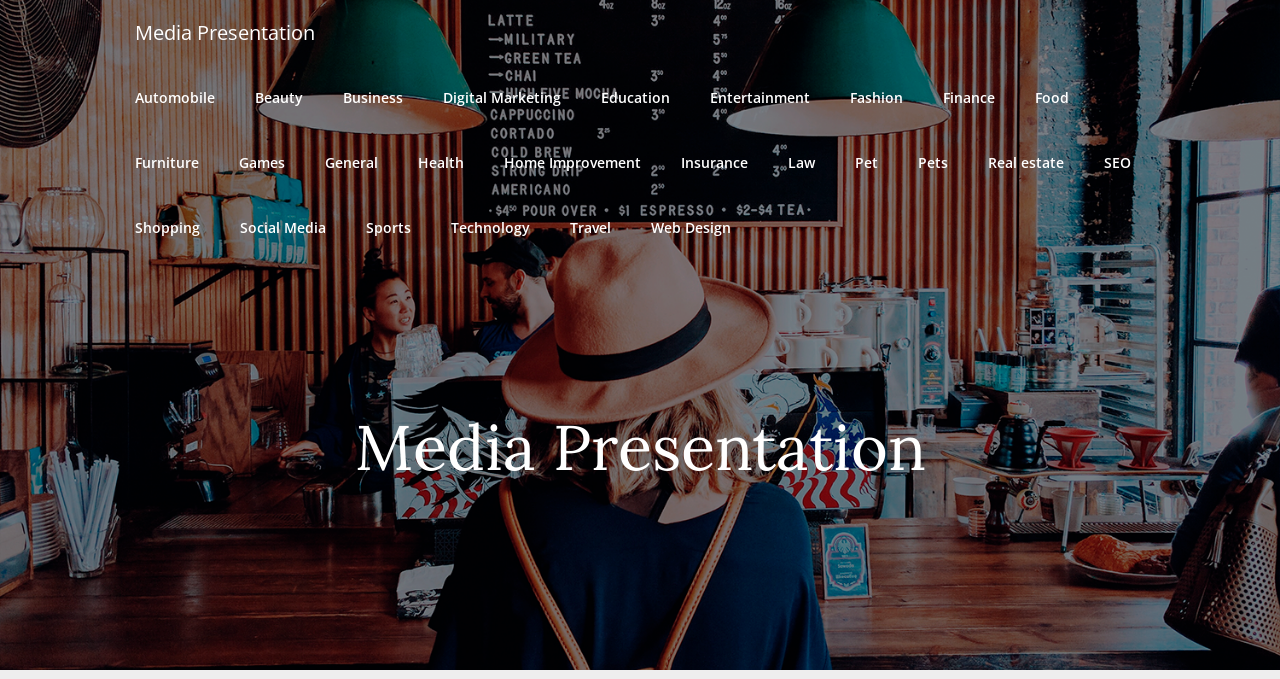Please identify the bounding box coordinates of the element's region that needs to be clicked to fulfill the following instruction: "browse Real estate options". The bounding box coordinates should consist of four float numbers between 0 and 1, i.e., [left, top, right, bottom].

[0.756, 0.191, 0.847, 0.287]